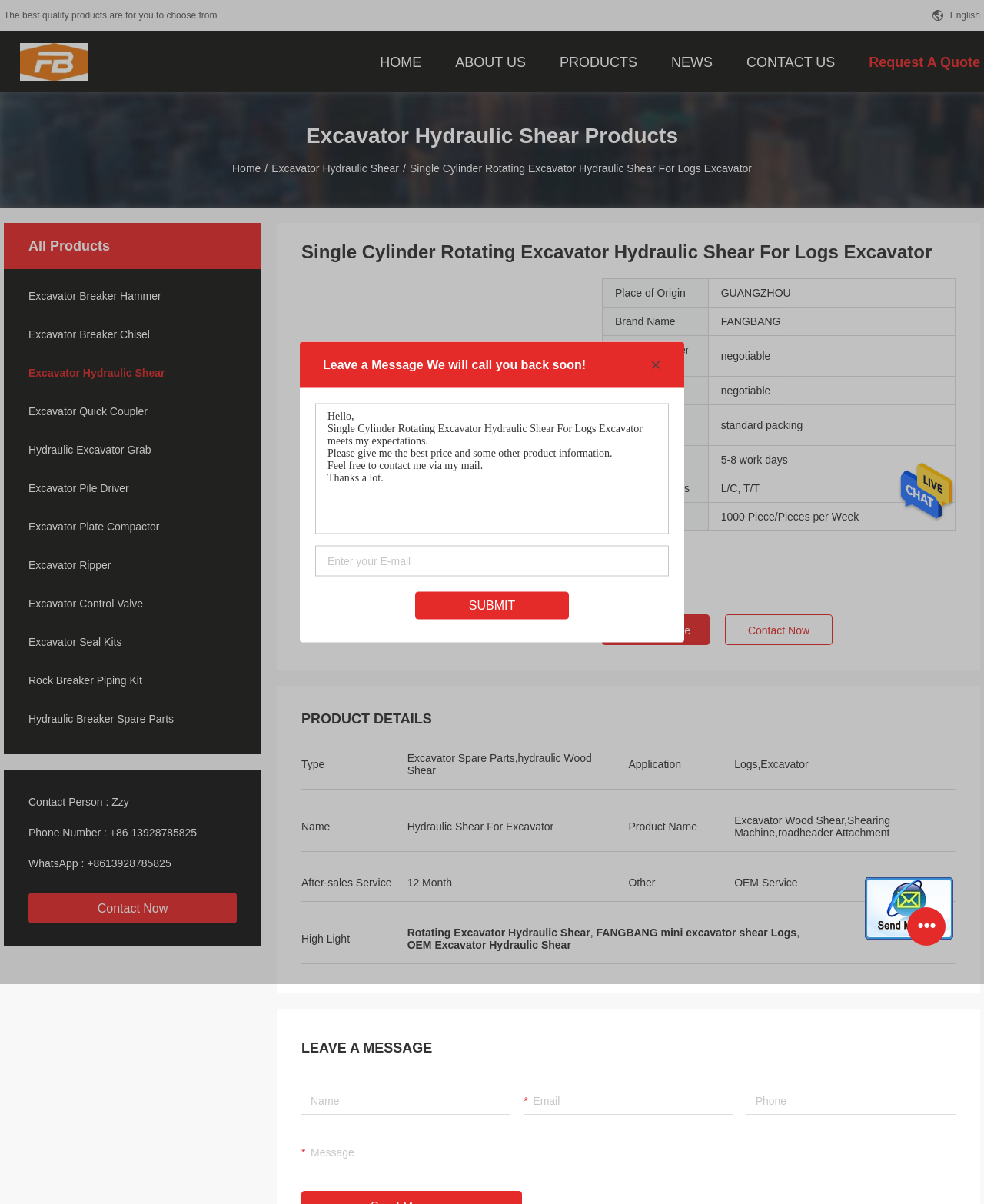Provide a one-word or short-phrase response to the question:
What is the phone number of the contact person?

+86 13928785825